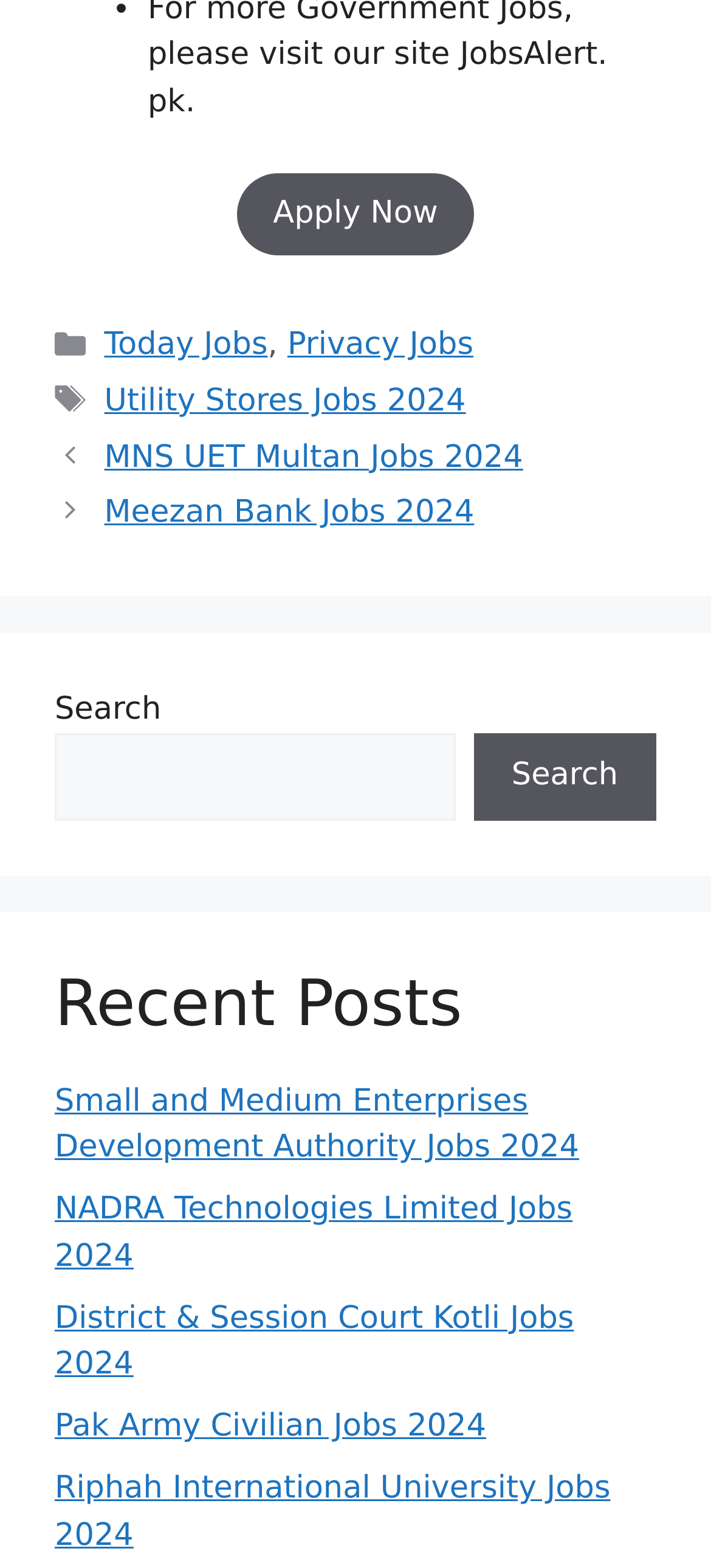Please identify the bounding box coordinates of the element's region that should be clicked to execute the following instruction: "Apply for a job now". The bounding box coordinates must be four float numbers between 0 and 1, i.e., [left, top, right, bottom].

[0.333, 0.11, 0.667, 0.163]